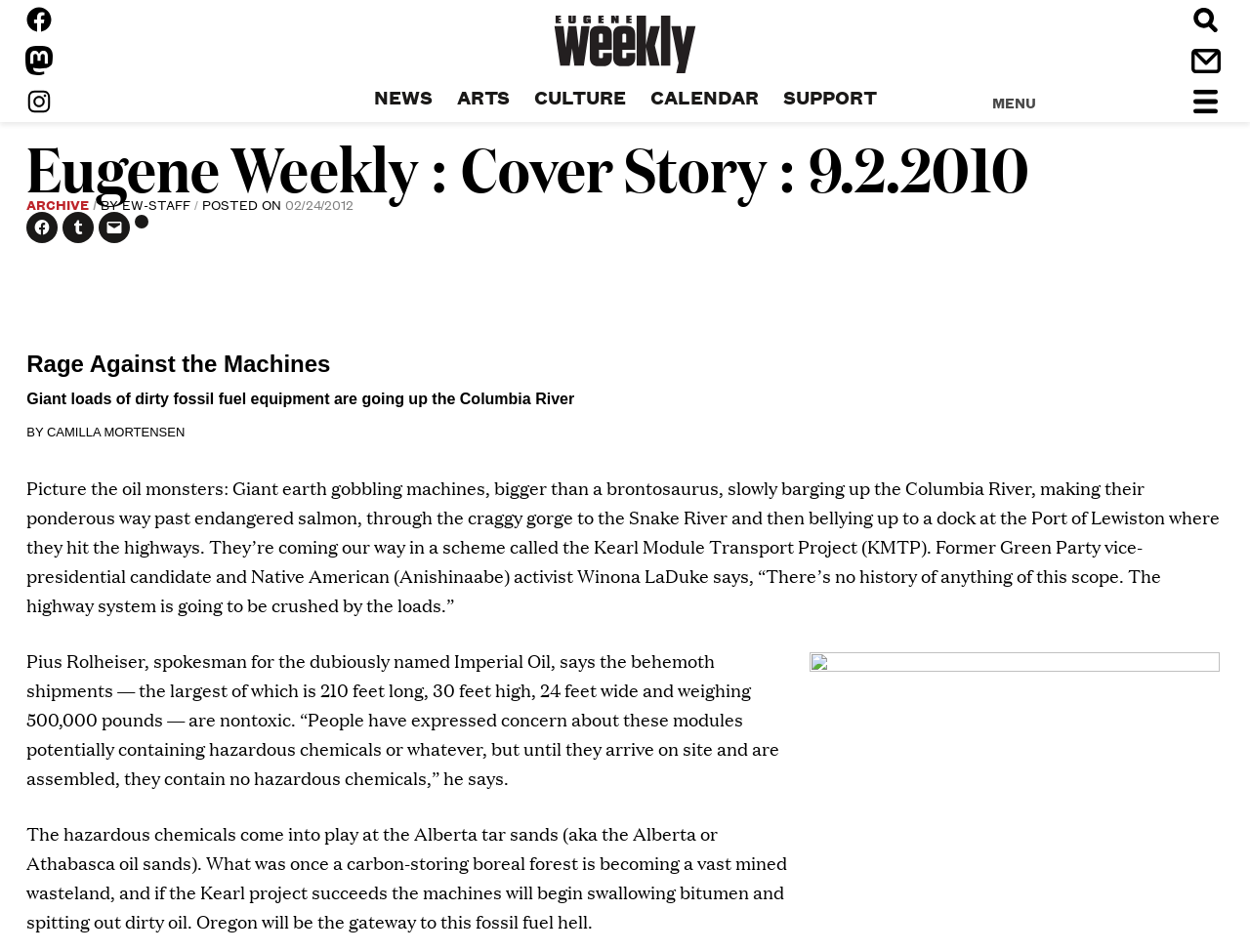Please find the bounding box coordinates of the section that needs to be clicked to achieve this instruction: "Search for something".

[0.788, 0.0, 0.98, 0.043]